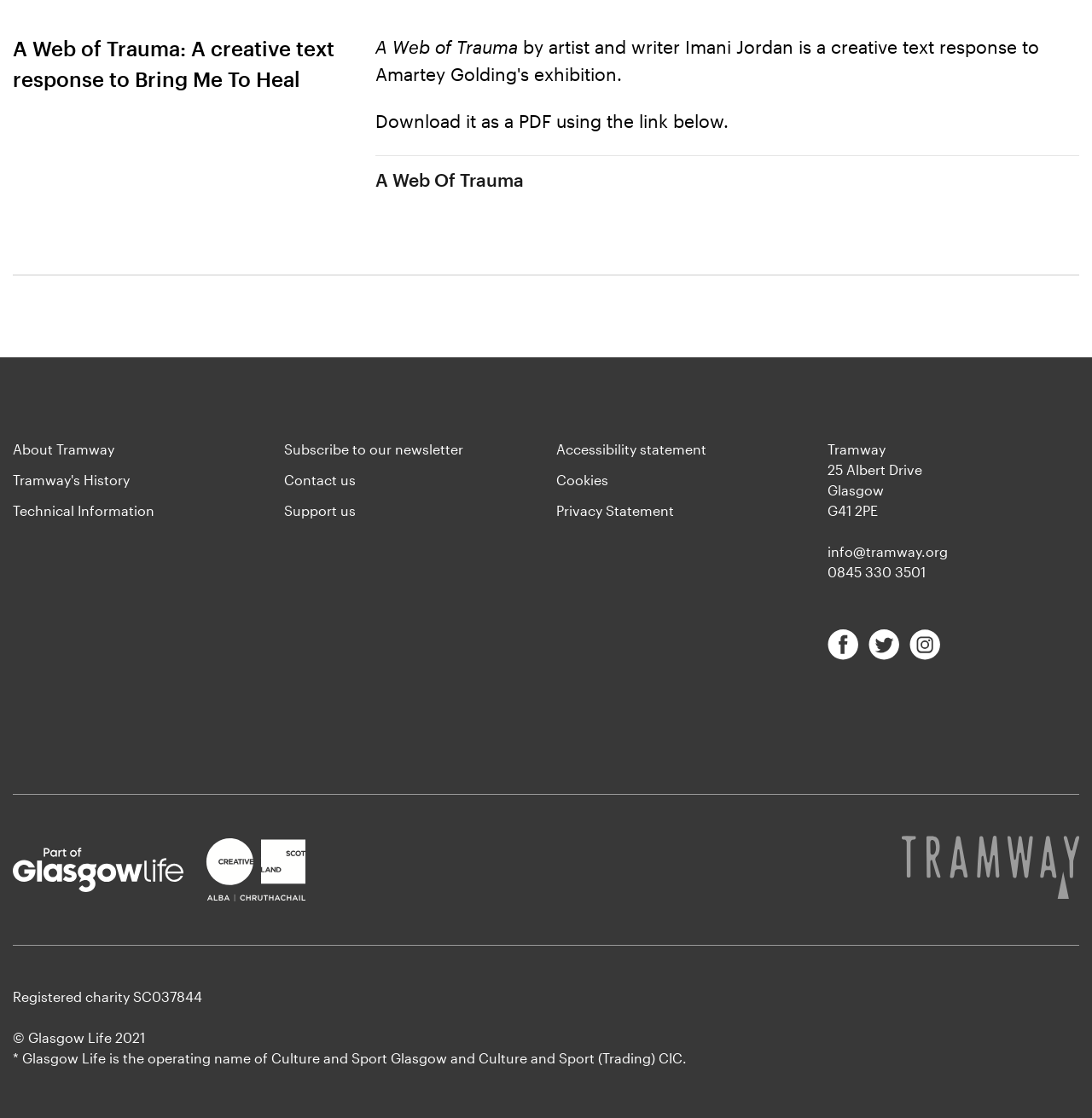Give a concise answer of one word or phrase to the question: 
What is the charity registration number of Glasgow Life?

SC037844